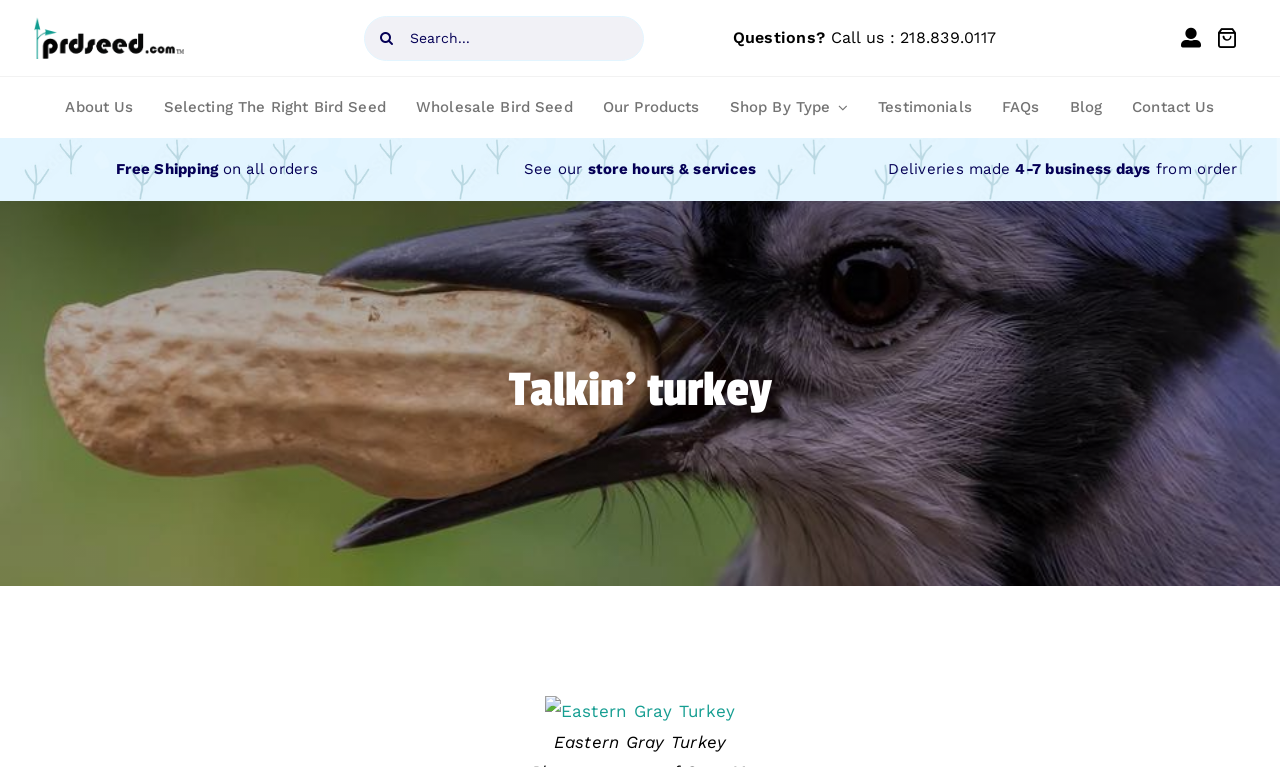What is the phone number to call for questions?
Using the details shown in the screenshot, provide a comprehensive answer to the question.

I found the phone number by looking at the static text element that says 'Call us : 218.839.0117' which is located at the top right corner of the webpage.